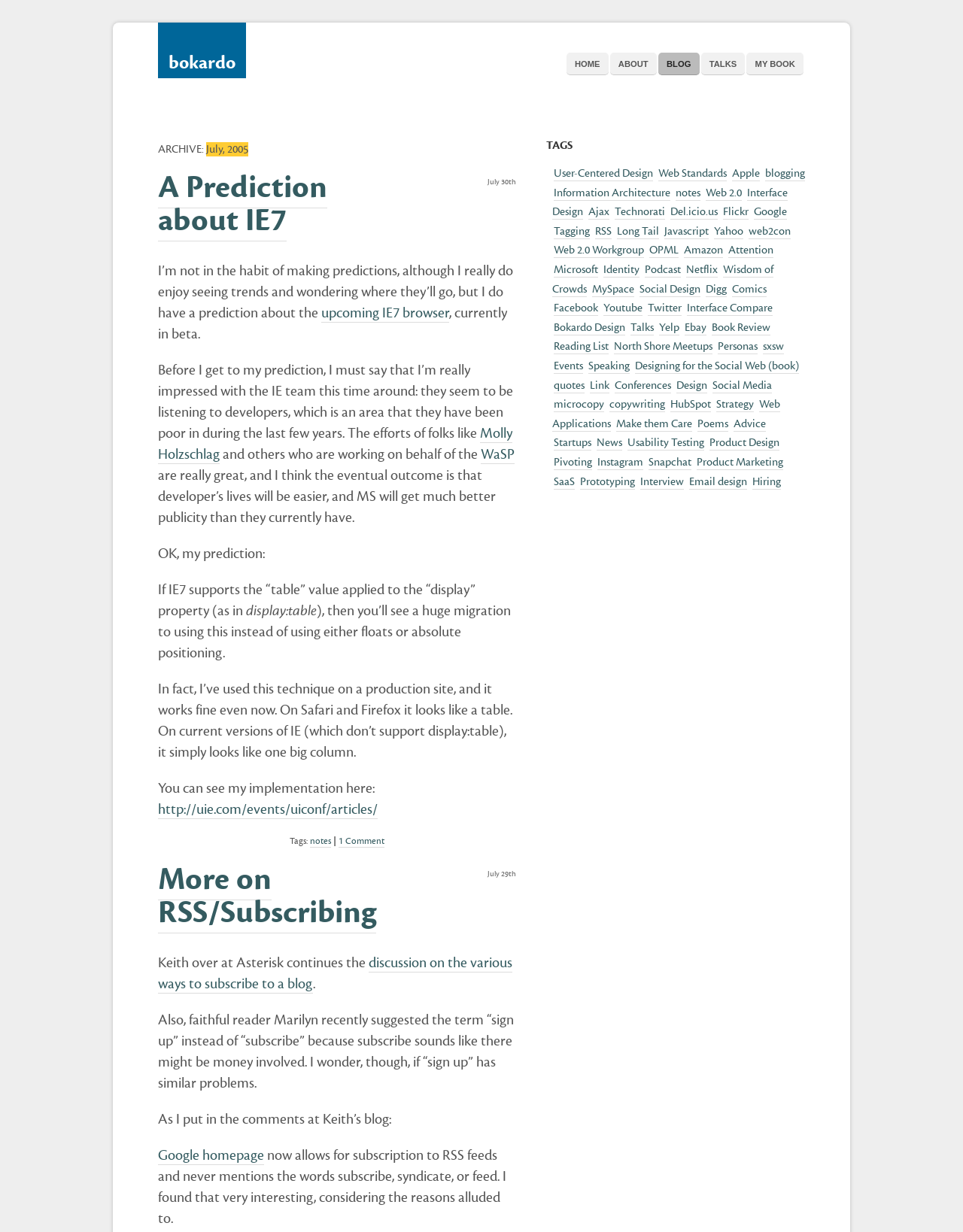Use the information in the screenshot to answer the question comprehensively: What is the author's opinion about the IE team?

The author is impressed with the IE team, as stated in the blog post, where they mention that the team is listening to developers, which is an area they have been poor in during the last few years.